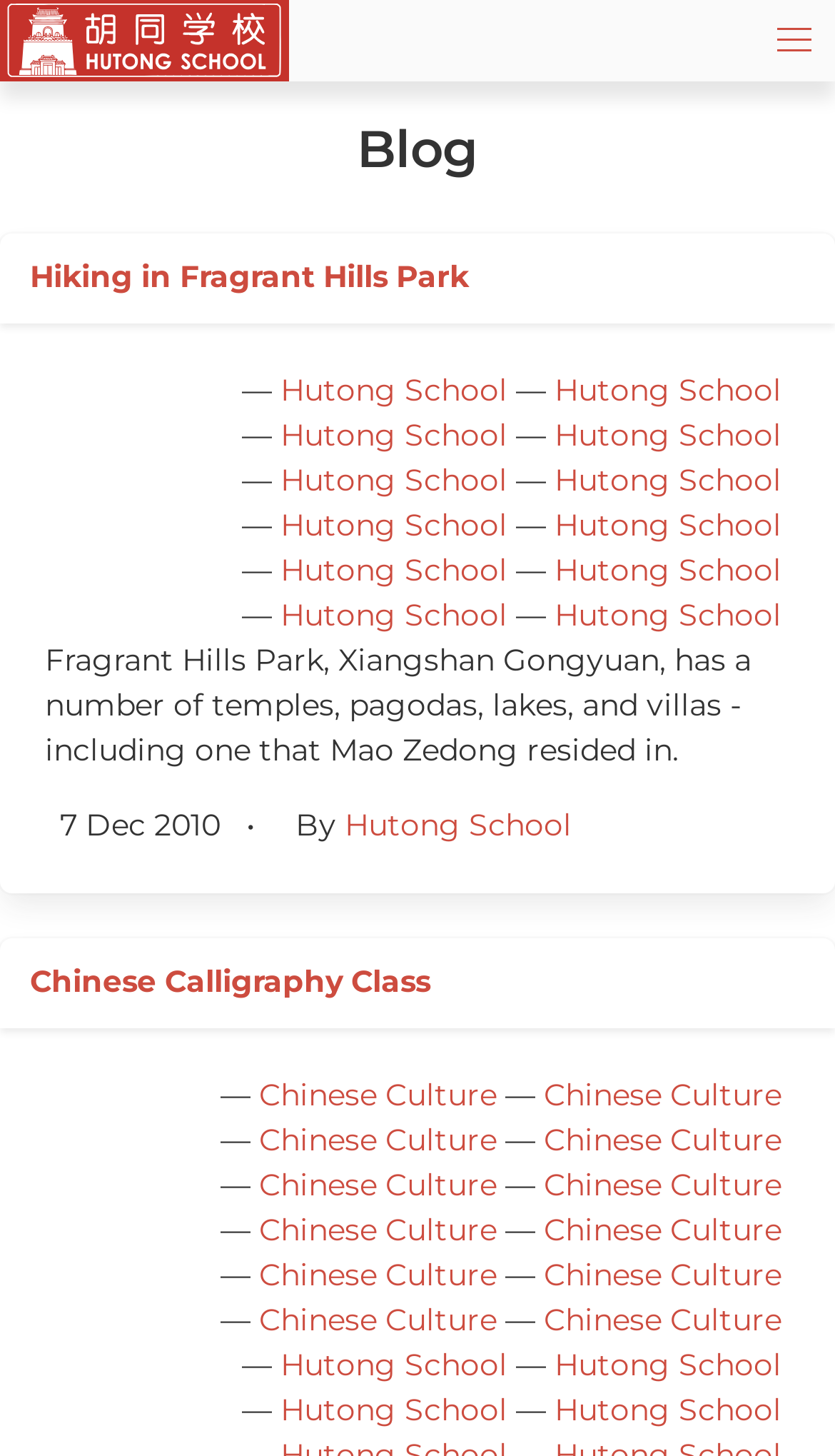Please locate the bounding box coordinates of the element that needs to be clicked to achieve the following instruction: "Read the 'Hiking in Fragrant Hills Park' article". The coordinates should be four float numbers between 0 and 1, i.e., [left, top, right, bottom].

[0.036, 0.176, 0.562, 0.206]